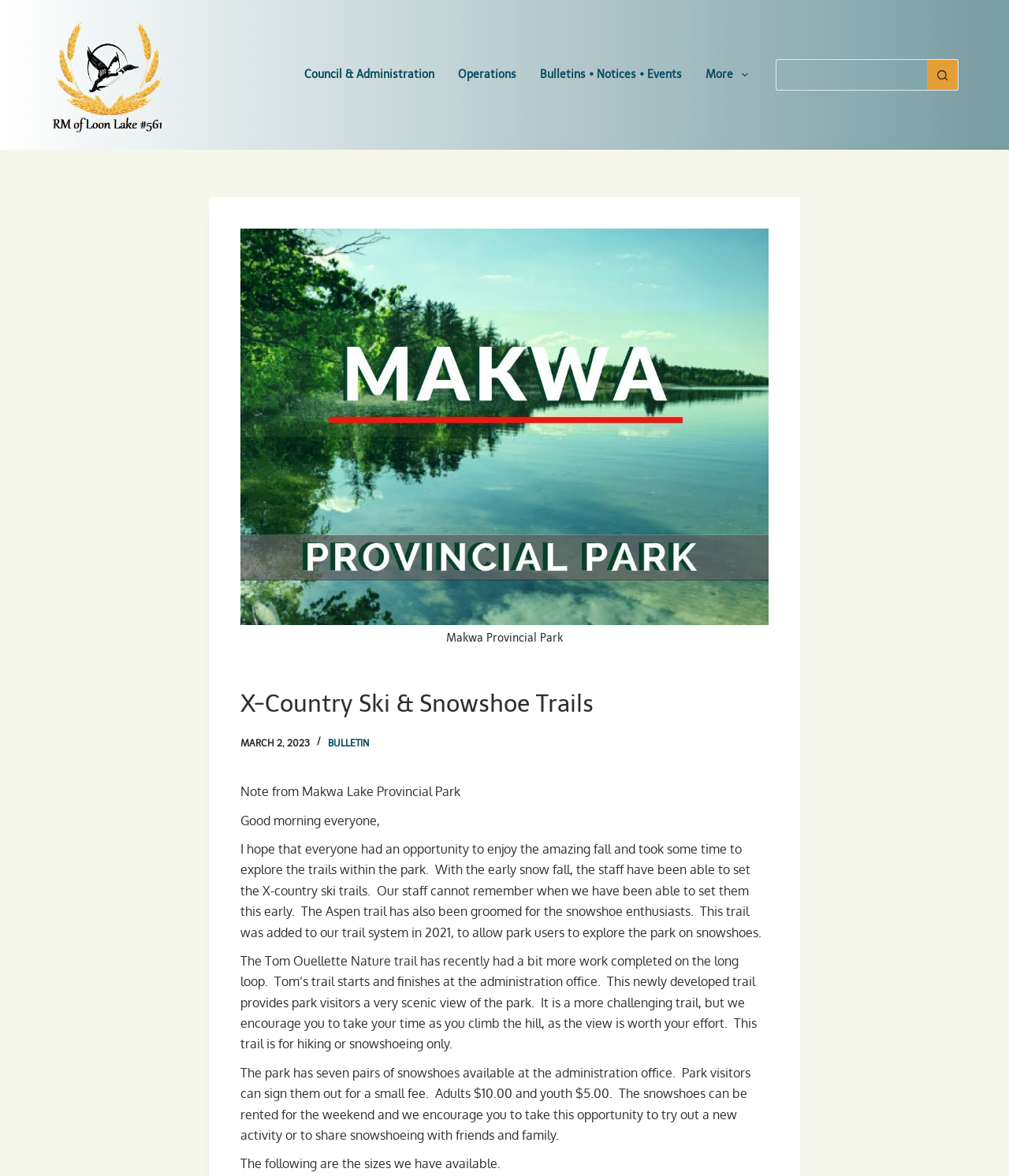Find the bounding box coordinates of the element's region that should be clicked in order to follow the given instruction: "Click the 'Privacy Policy' link". The coordinates should consist of four float numbers between 0 and 1, i.e., [left, top, right, bottom].

[0.463, 0.808, 0.537, 0.82]